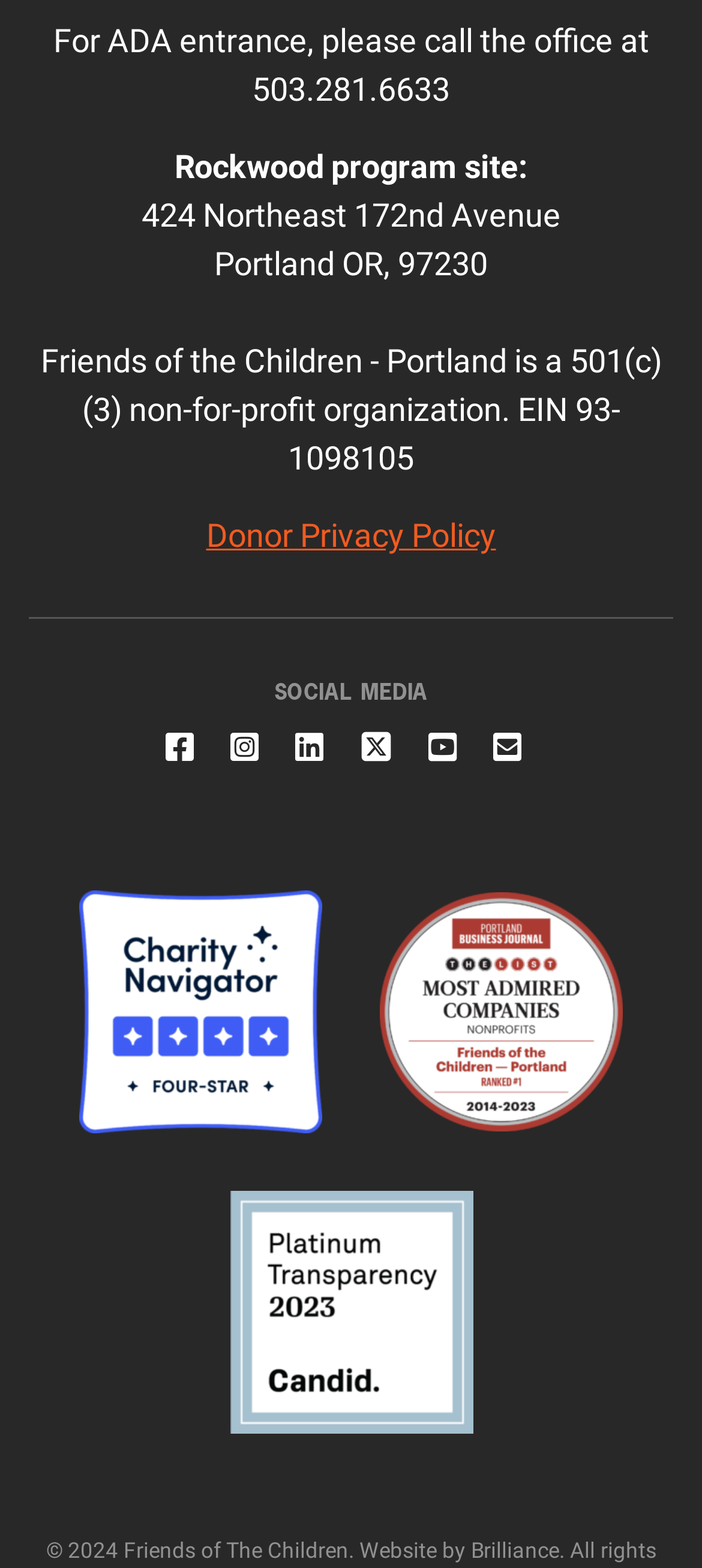Determine the bounding box coordinates of the clickable region to carry out the instruction: "Visit the Donor Privacy Policy page".

[0.294, 0.33, 0.706, 0.354]